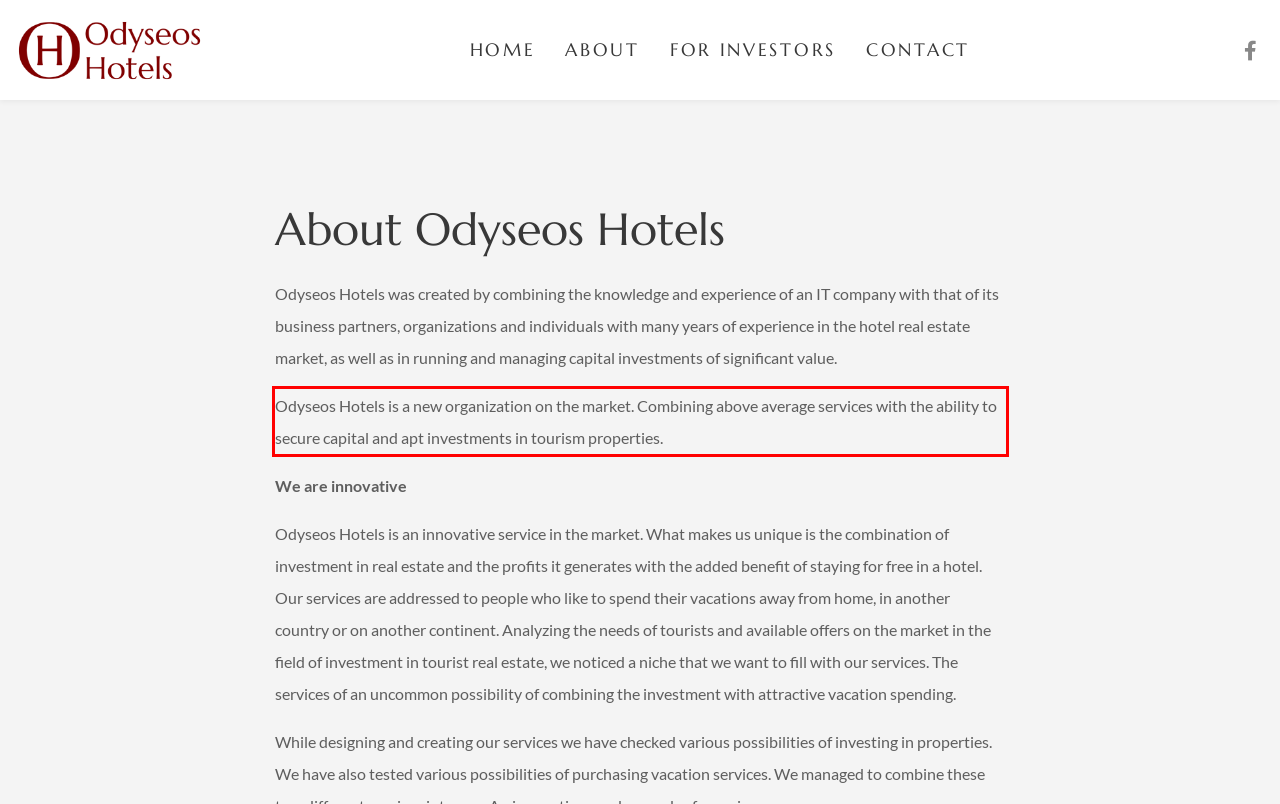Within the screenshot of a webpage, identify the red bounding box and perform OCR to capture the text content it contains.

Odyseos Hotels is a new organization on the market. Combining above average services with the ability to secure capital and apt investments in tourism properties.